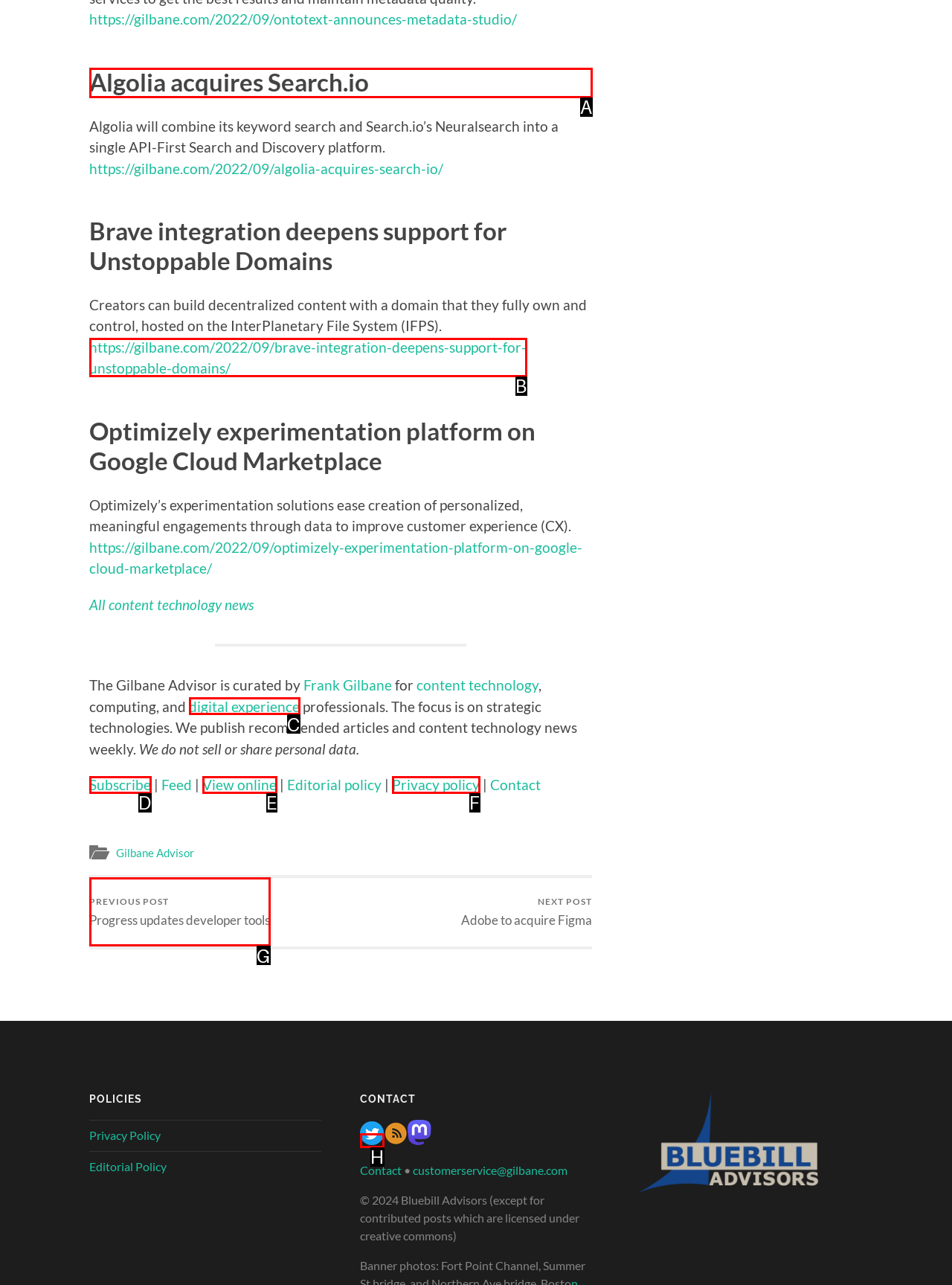Tell me which one HTML element I should click to complete the following task: Learn about Algolia acquires Search.io Answer with the option's letter from the given choices directly.

A